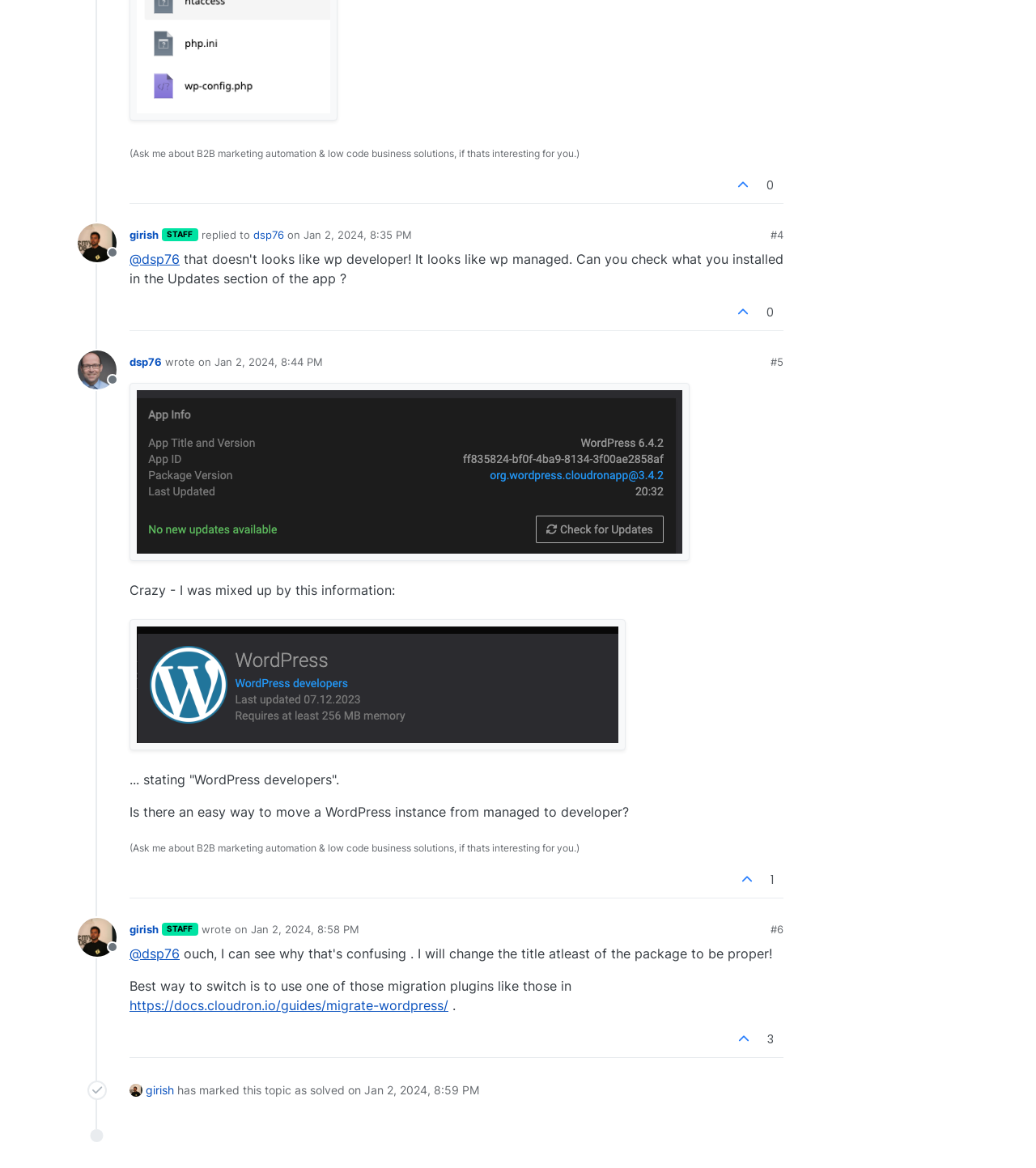Determine the bounding box for the HTML element described here: "5th March 2021". The coordinates should be given as [left, top, right, bottom] with each number being a float between 0 and 1.

None